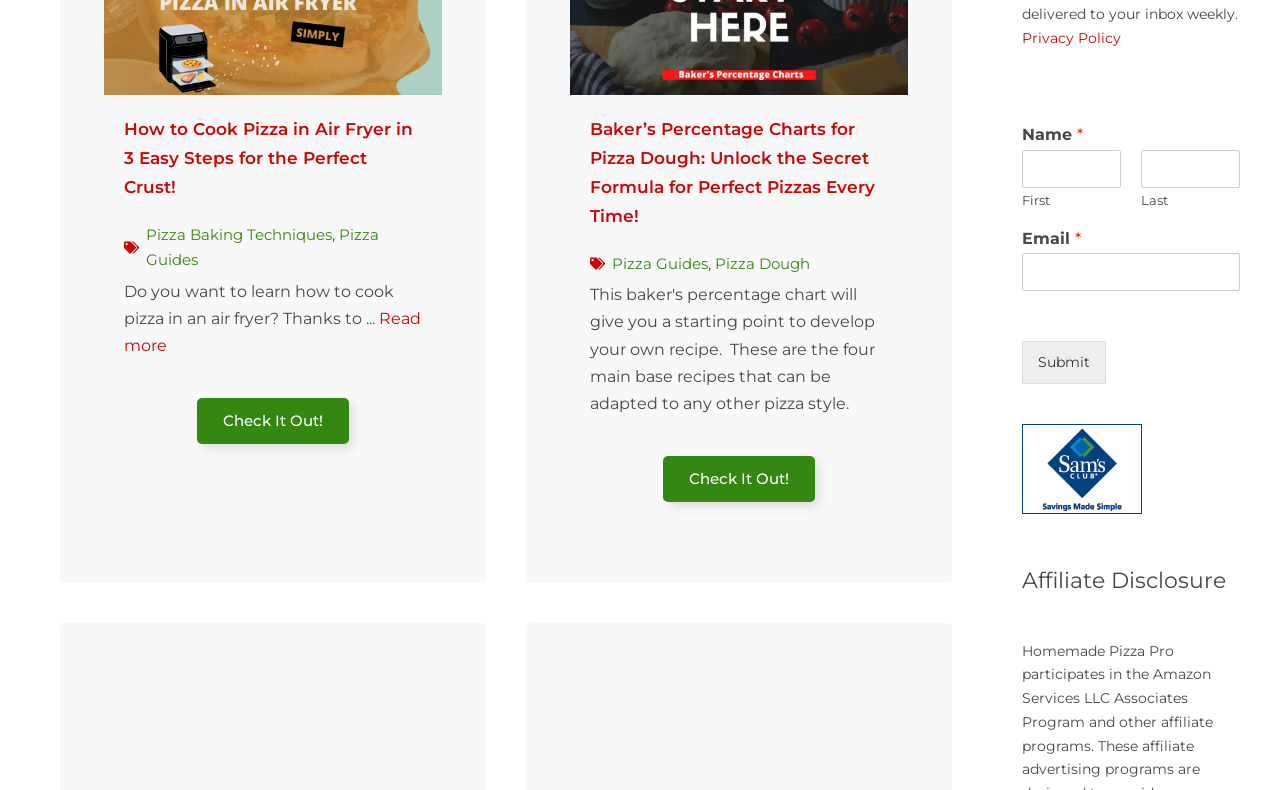What is the purpose of the form with 'Name' and 'Email' fields? Examine the screenshot and reply using just one word or a brief phrase.

To submit information